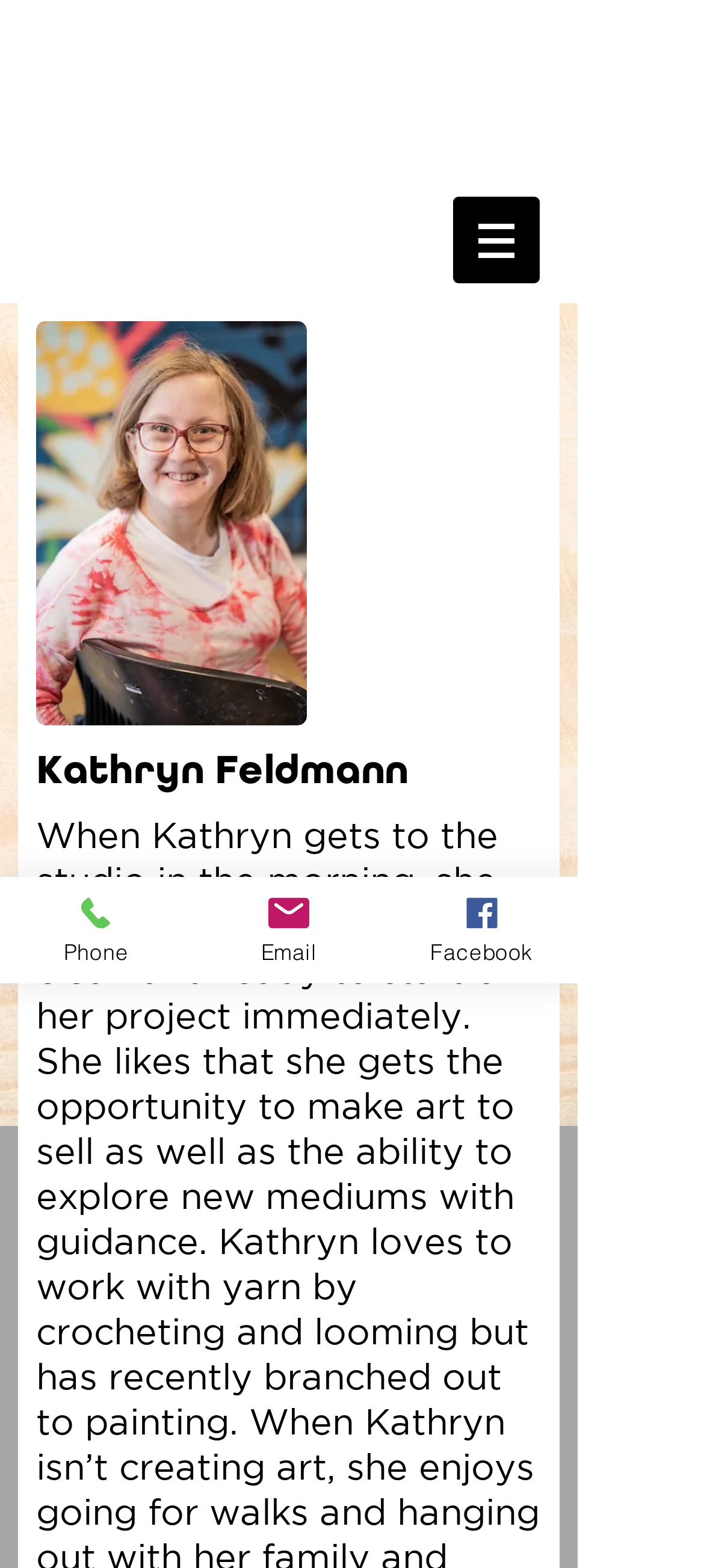Please provide the bounding box coordinate of the region that matches the element description: Facebook. Coordinates should be in the format (top-left x, top-left y, bottom-right x, bottom-right y) and all values should be between 0 and 1.

[0.547, 0.559, 0.821, 0.627]